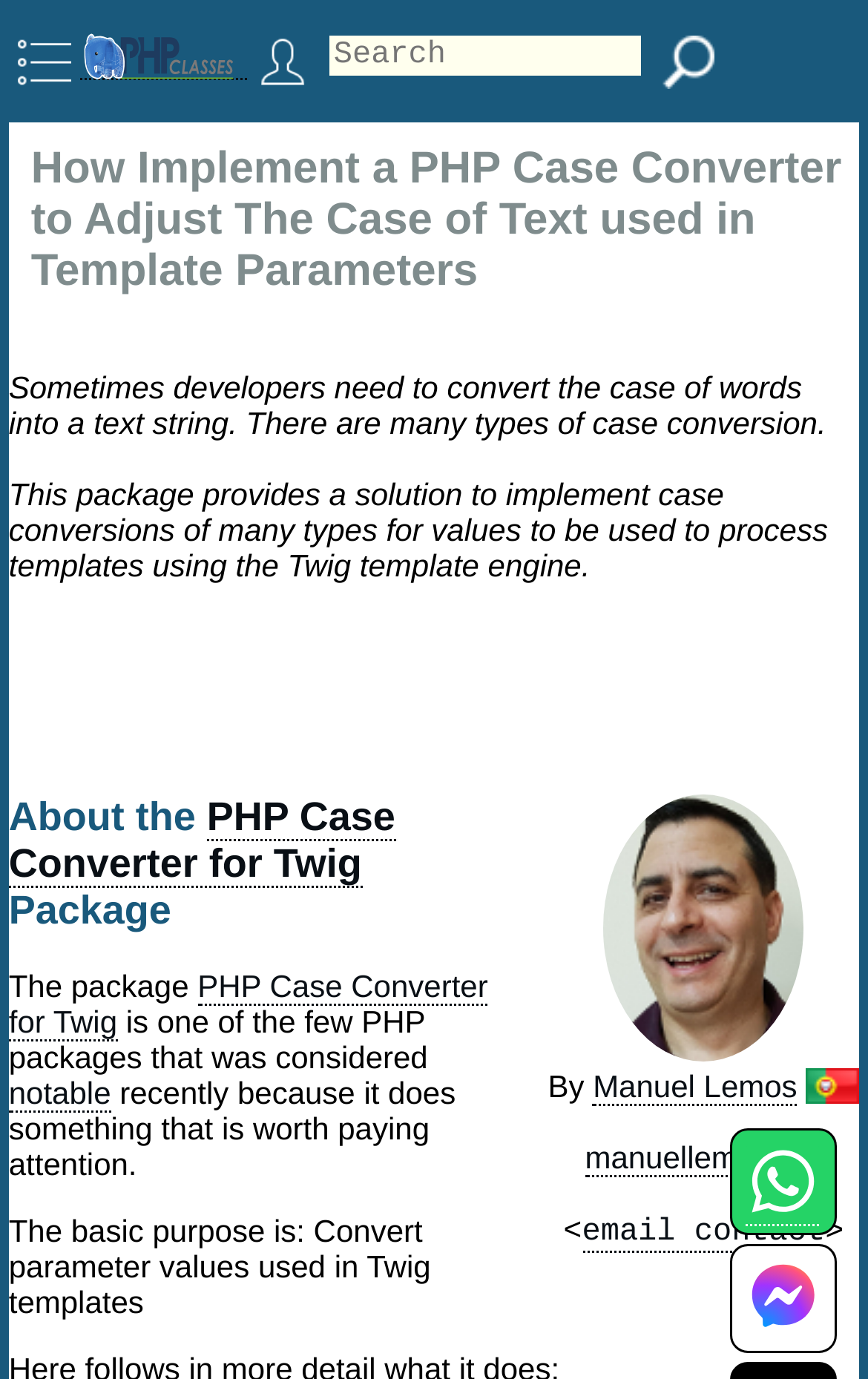Use a single word or phrase to answer the question: 
What is the country of origin of the author Manuel Lemos?

Portugal